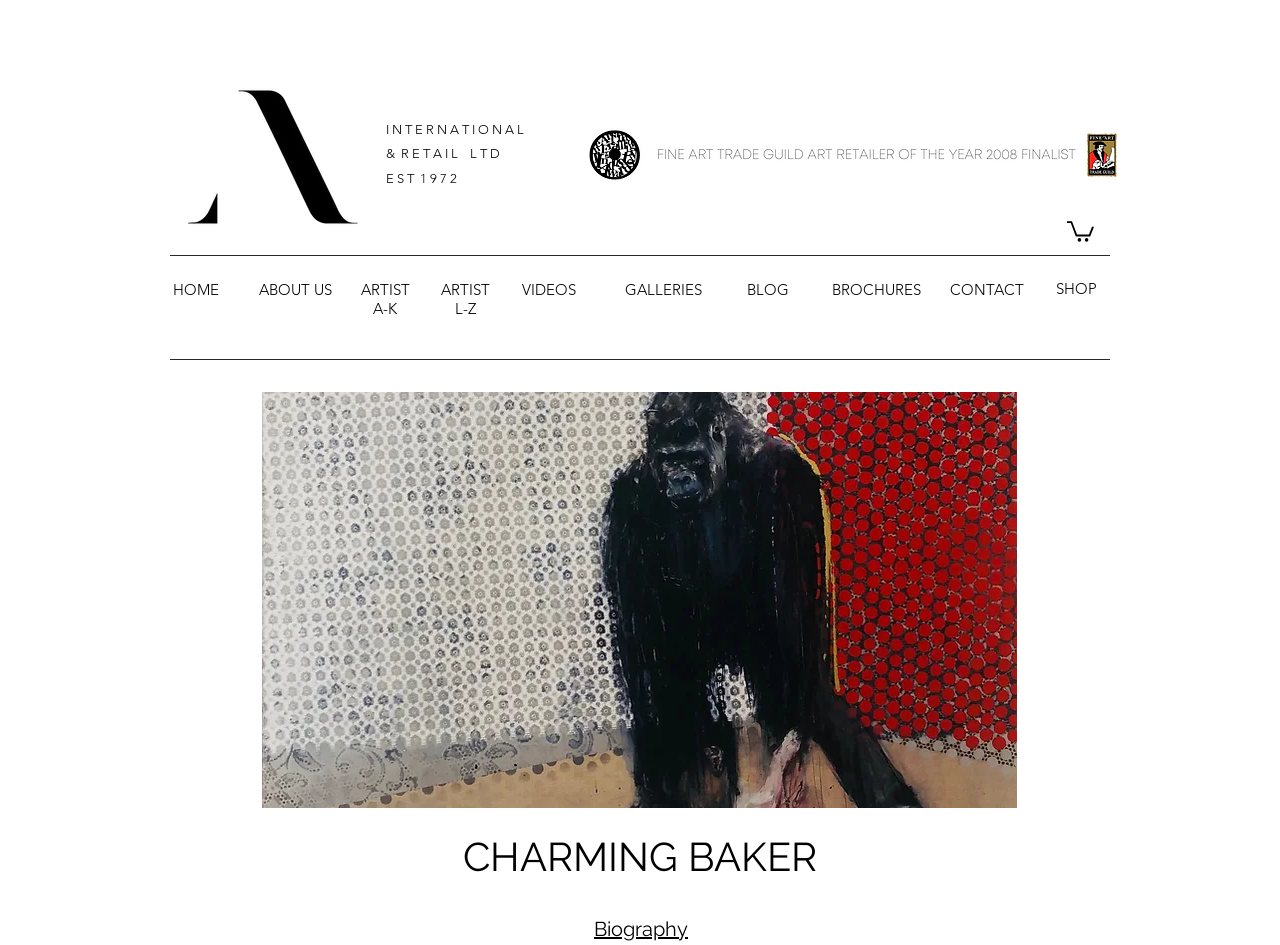Identify the bounding box coordinates of the element to click to follow this instruction: 'View Charming Baker's art'. Ensure the coordinates are four float values between 0 and 1, provided as [left, top, right, bottom].

[0.453, 0.127, 0.877, 0.201]